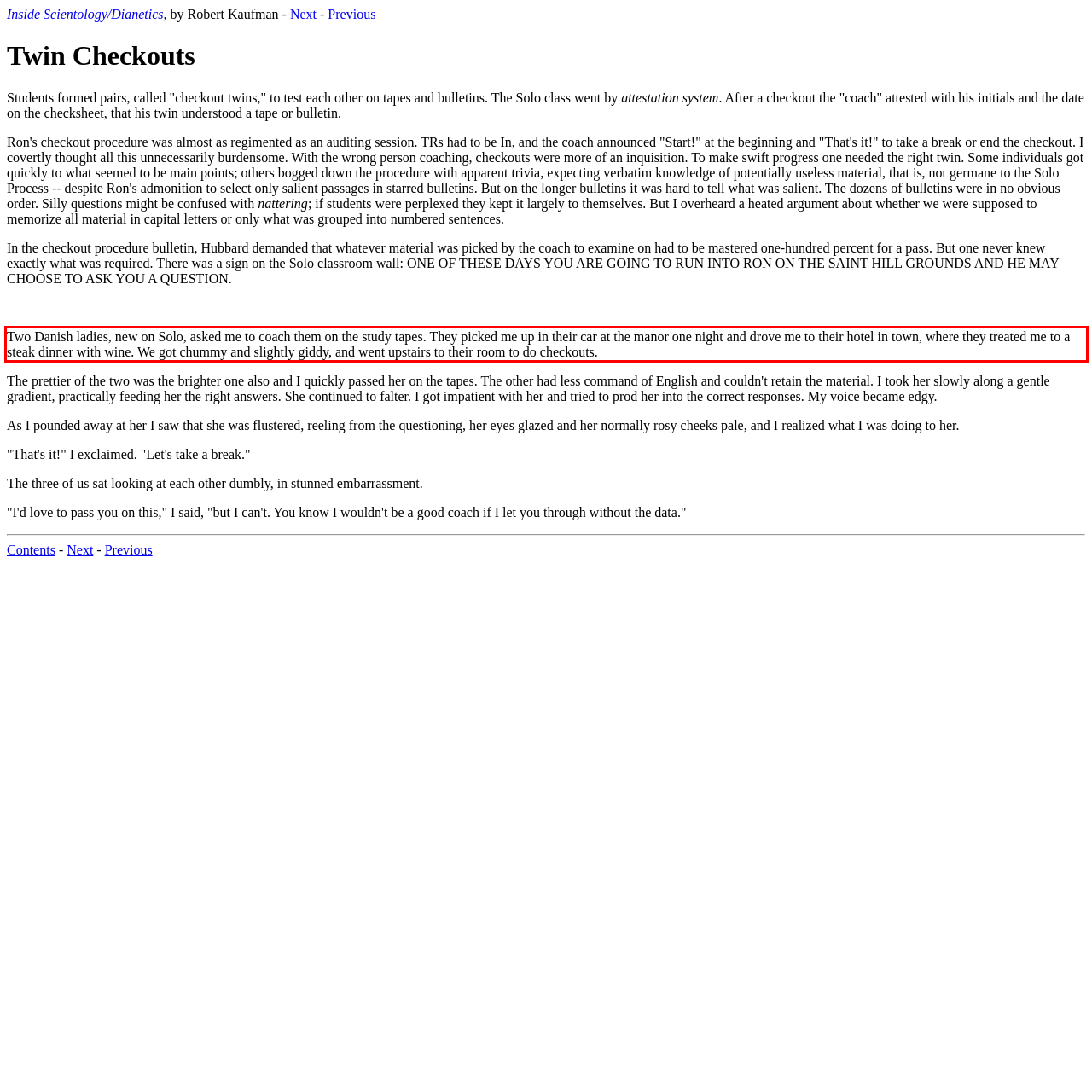Identify the text inside the red bounding box in the provided webpage screenshot and transcribe it.

Two Danish ladies, new on Solo, asked me to coach them on the study tapes. They picked me up in their car at the manor one night and drove me to their hotel in town, where they treated me to a steak dinner with wine. We got chummy and slightly giddy, and went upstairs to their room to do checkouts.